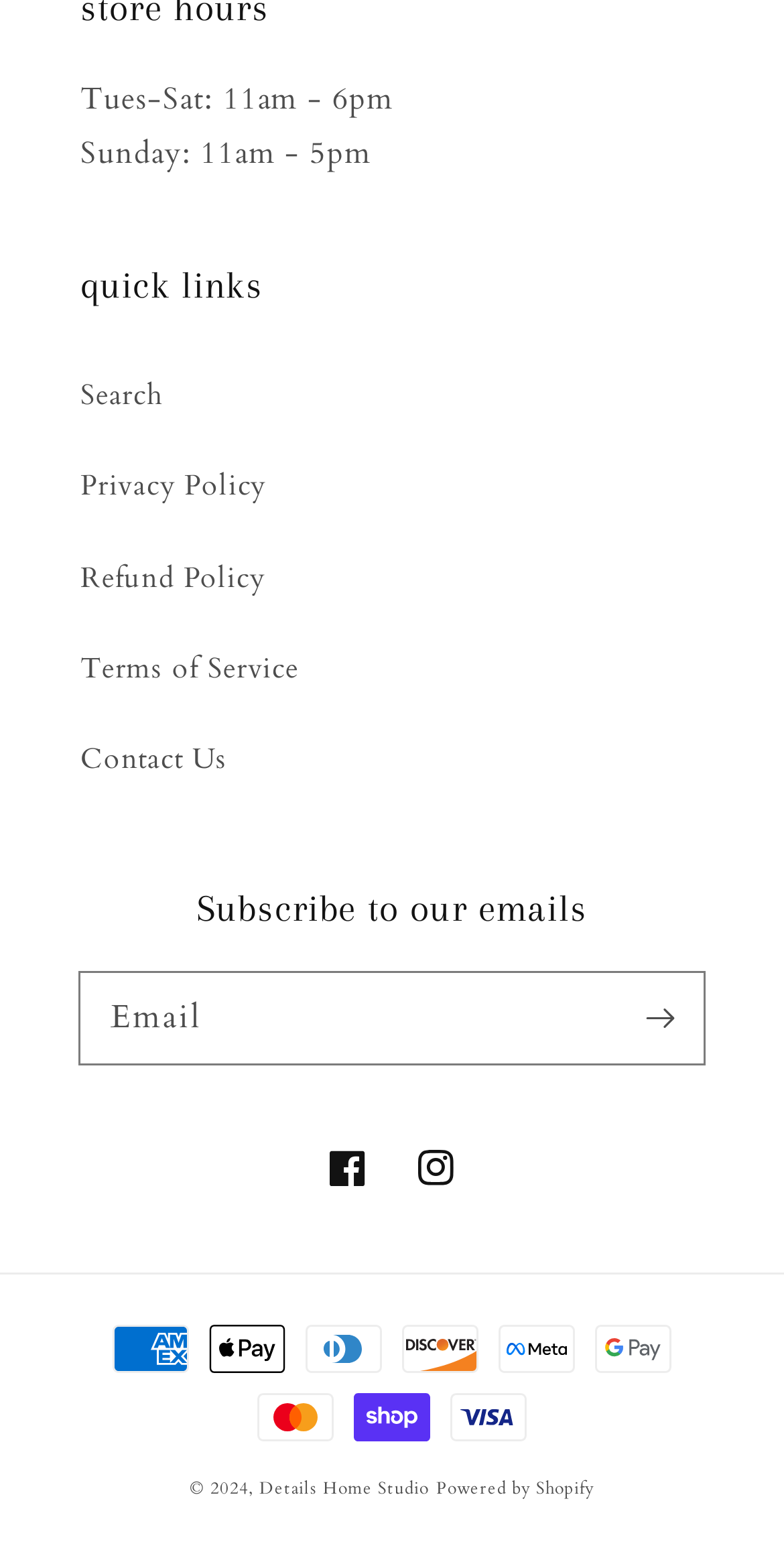Give a succinct answer to this question in a single word or phrase: 
How many payment methods are accepted?

8